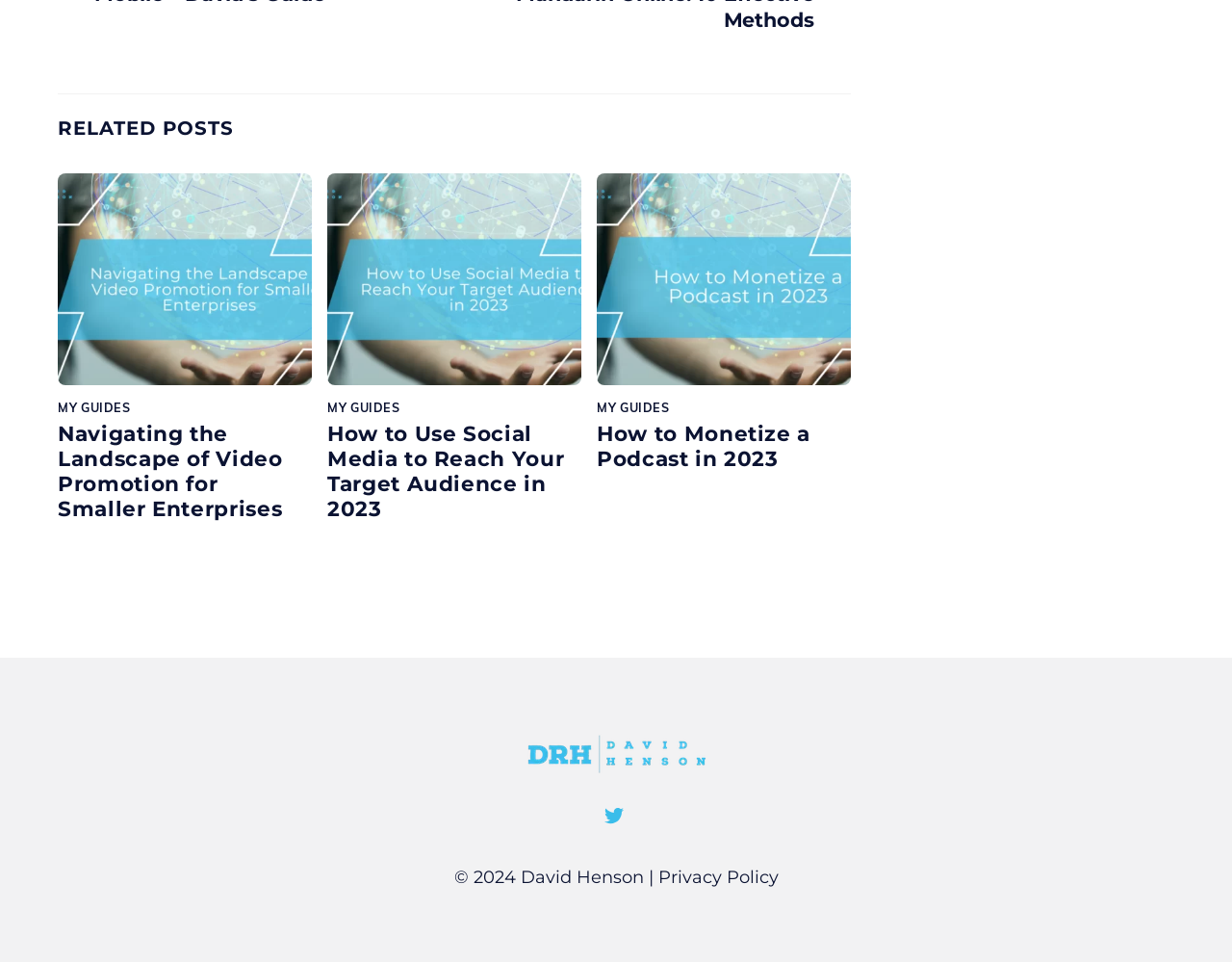Pinpoint the bounding box coordinates for the area that should be clicked to perform the following instruction: "Click on 'Navigating the Landscape of Video Promotion for Smaller Enterprises'".

[0.047, 0.376, 0.253, 0.398]